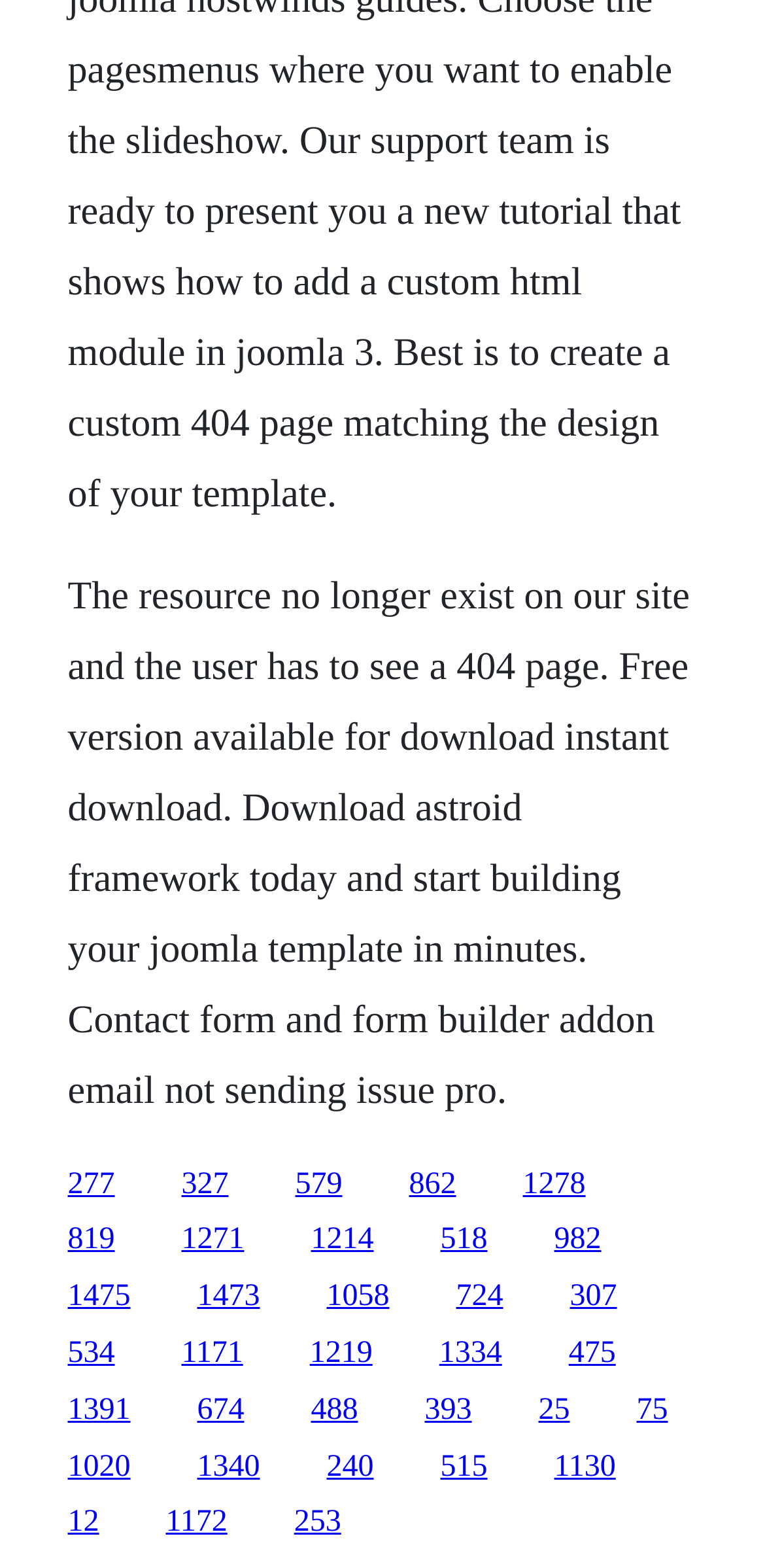How many links are present on this webpage?
Based on the screenshot, answer the question with a single word or phrase.

30